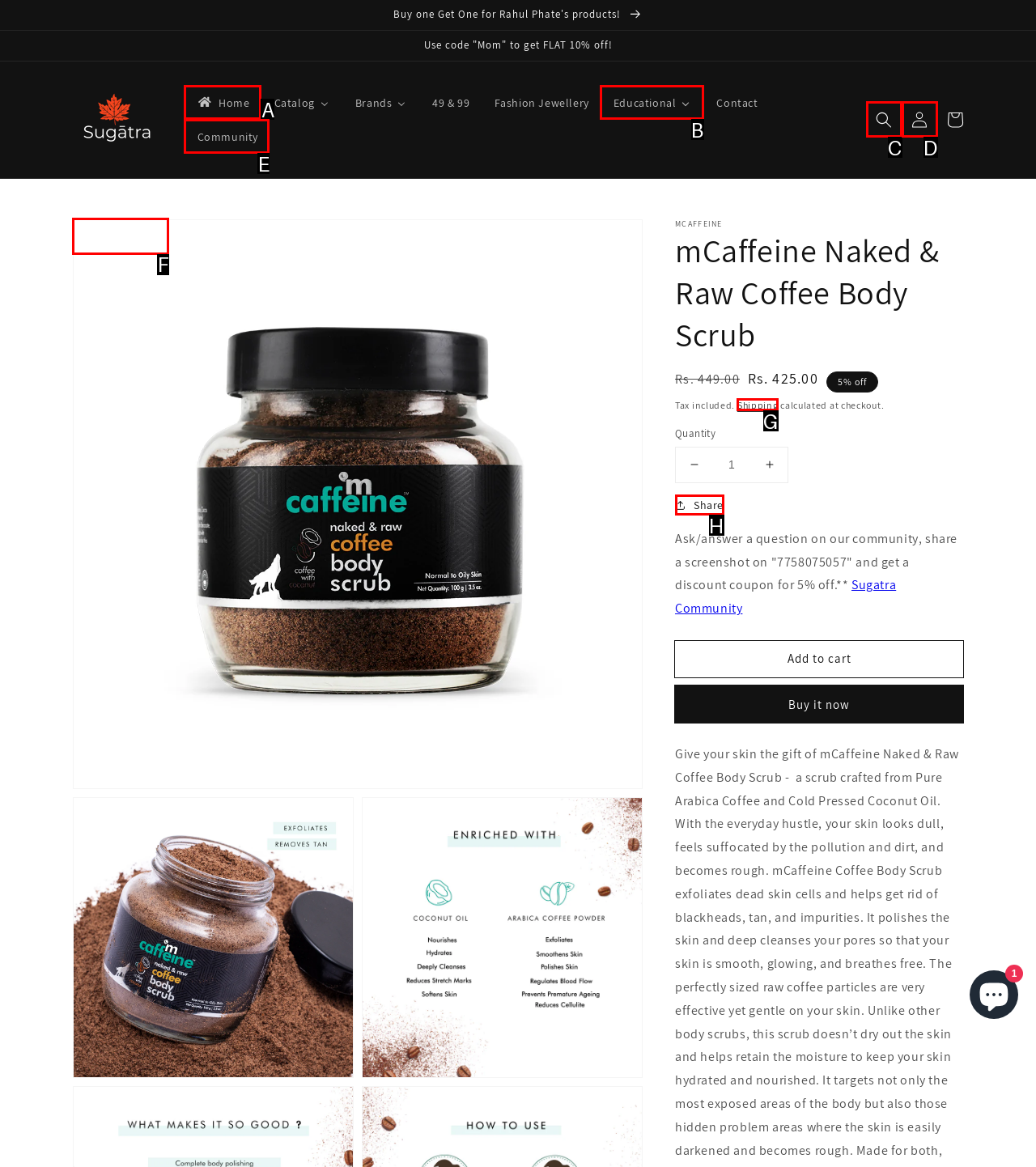Point out the UI element to be clicked for this instruction: View product information. Provide the answer as the letter of the chosen element.

F